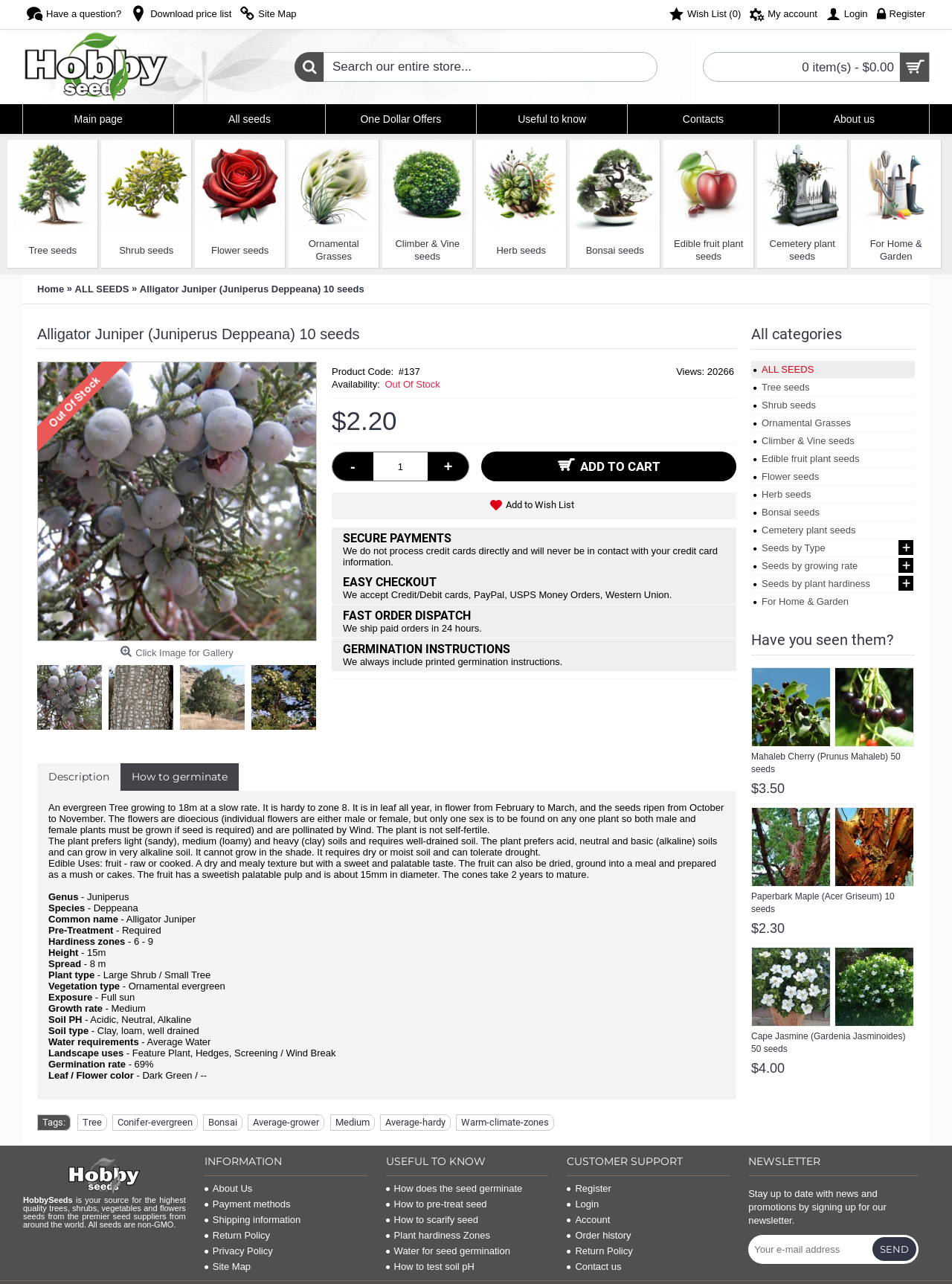Give the bounding box coordinates for the element described by: "Have a question?".

[0.023, 0.0, 0.132, 0.023]